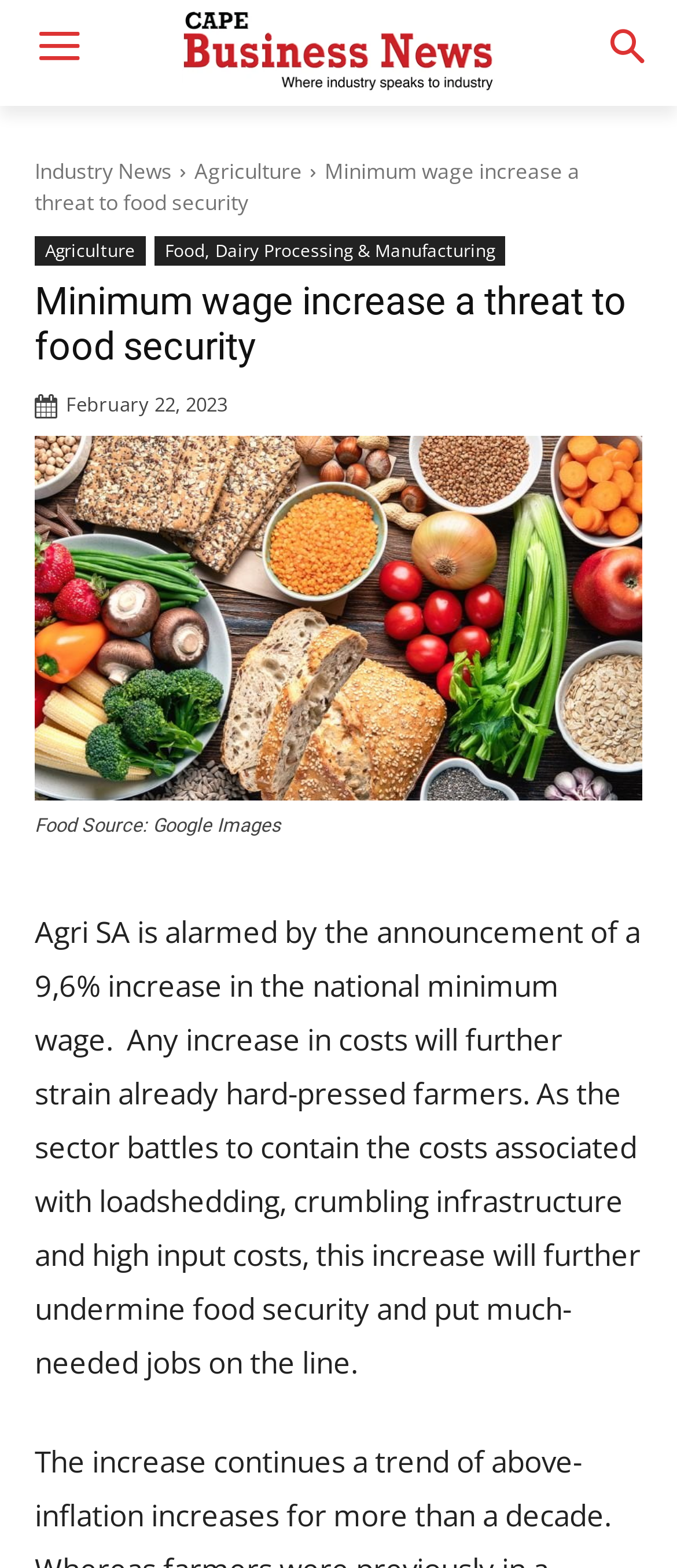What is the impact of the minimum wage increase on farmers?
Look at the image and respond with a one-word or short-phrase answer.

Further strain